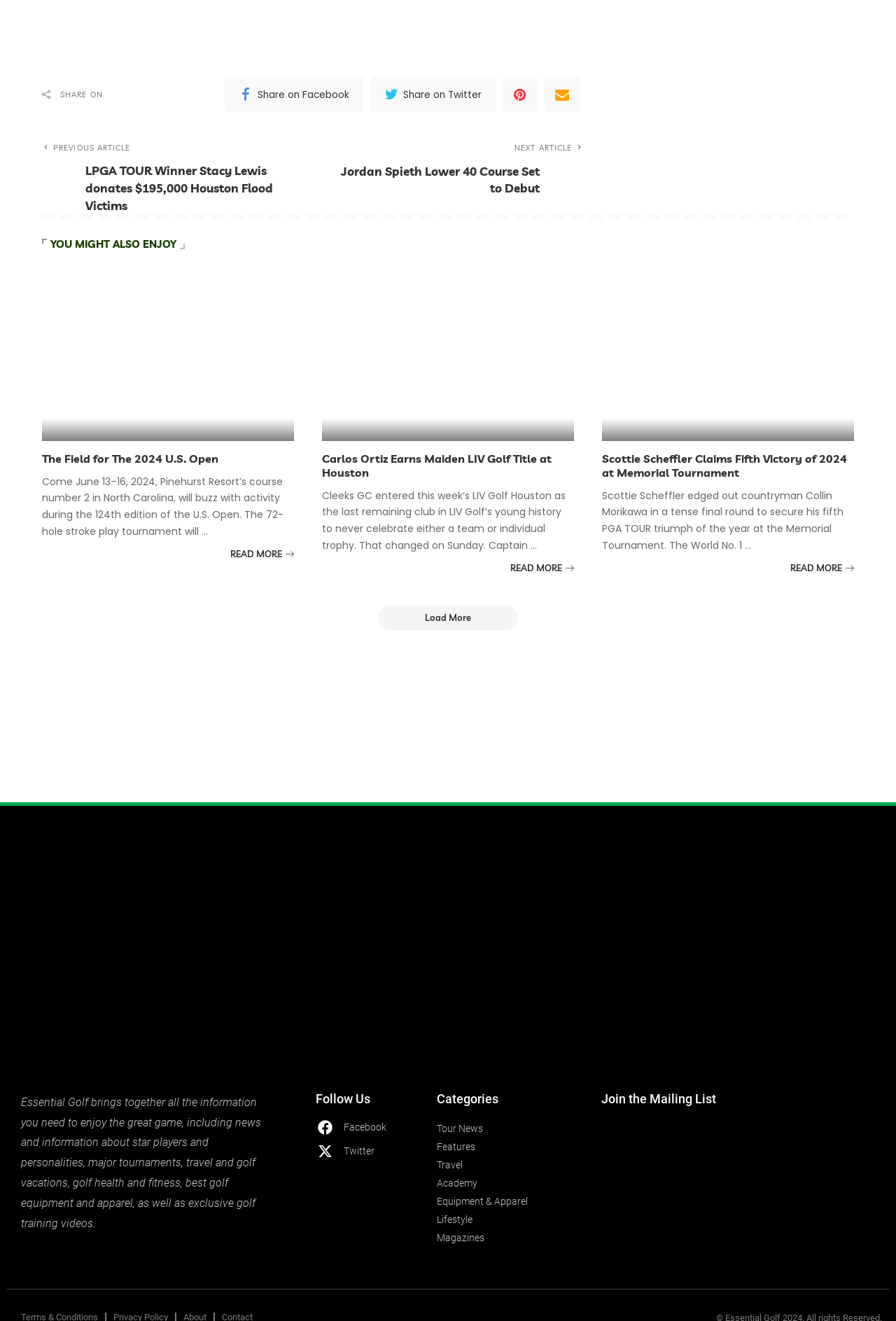What is the website about?
Look at the image and provide a short answer using one word or a phrase.

Golf